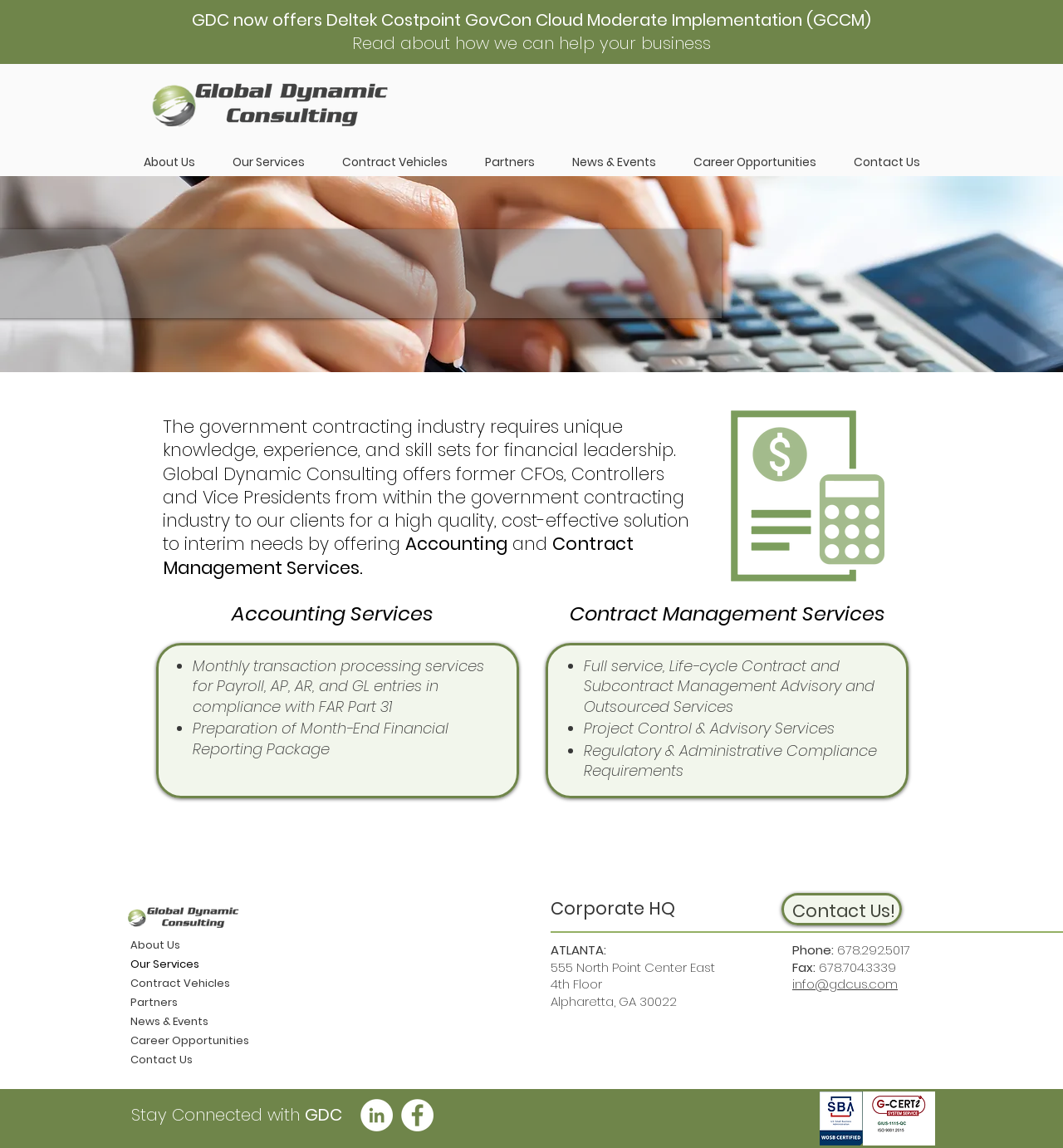Please respond to the question with a concise word or phrase:
What is the industry GDC specializes in?

Government Contracting